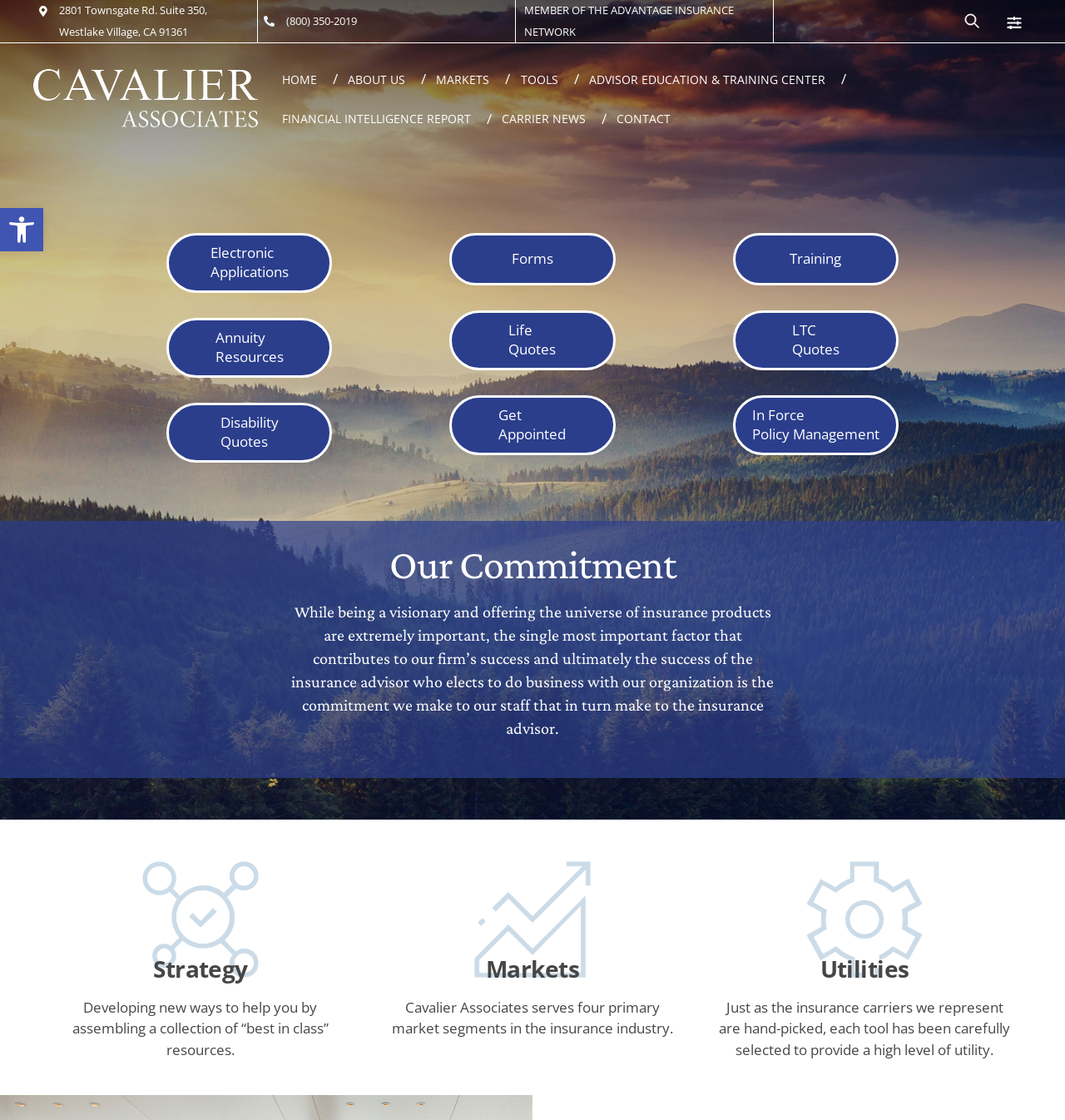What is the purpose of the 'Get Appointed' link?
Answer with a single word or phrase by referring to the visual content.

Unknown